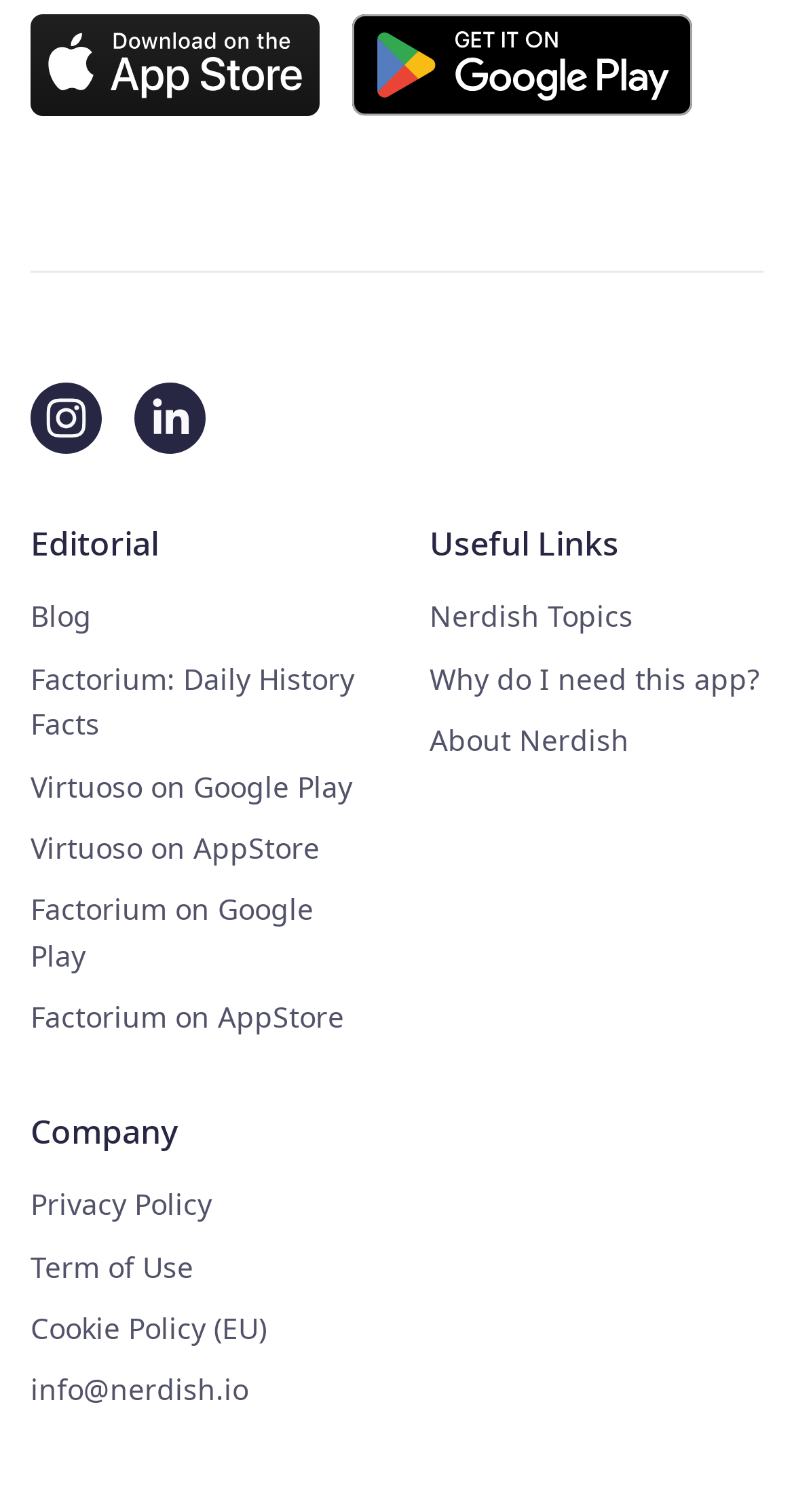How many types of policies are listed?
Using the information presented in the image, please offer a detailed response to the question.

I looked at the section with the links related to policies and counted the number of different types of policies, finding three policies: 'Privacy Policy', 'Term of Use', and 'Cookie Policy (EU)'.